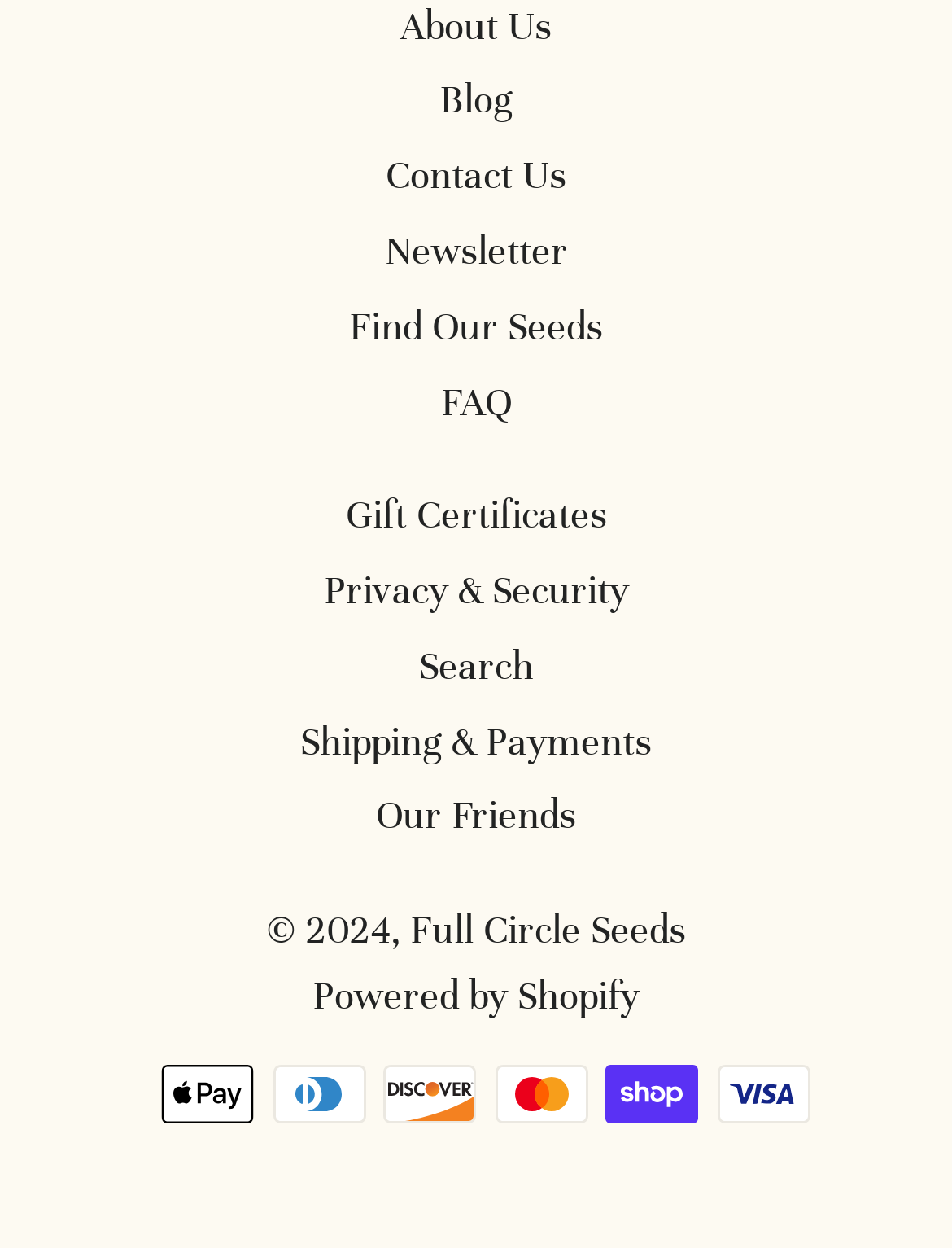Please locate the bounding box coordinates of the element that needs to be clicked to achieve the following instruction: "go to About Us page". The coordinates should be four float numbers between 0 and 1, i.e., [left, top, right, bottom].

[0.421, 0.001, 0.579, 0.04]